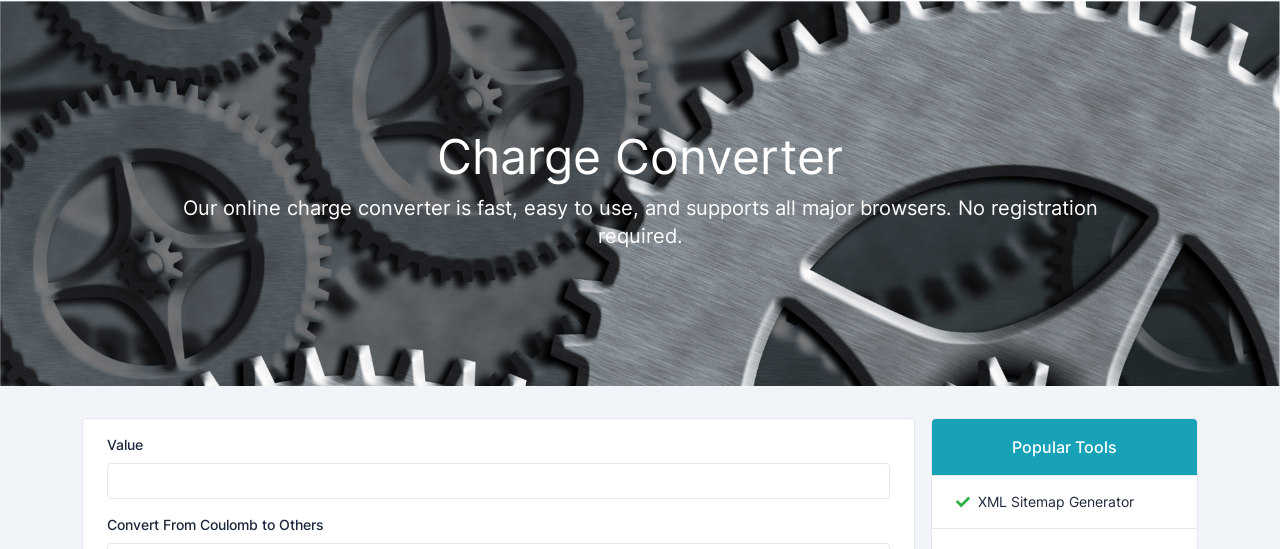Craft a descriptive caption that covers all aspects of the image.

The image showcases the interface of an online Charge Converter tool, designed to facilitate the conversion of electric charge units seamlessly. The background features an intricate design of interlocking gears, symbolizing precision and efficiency. Prominently displayed at the top is the title "Charge Converter," accompanied by a succinct tagline: "Our online charge converter is fast, easy to use, and supports all major browsers. No registration required." 

Below the title, users are prompted to input a value and select the units they wish to convert from Coulombs to others. A sidebar highlights "Popular Tools," with the XML Sitemap Generator noted as a featured option, indicating a user-friendly design that aims to improve accessibility to various online utilities. The overall aesthetic merges functionality with a modern interface, positioning the tool as a straightforward resource for anyone needing to convert electric charge measurements accurately.